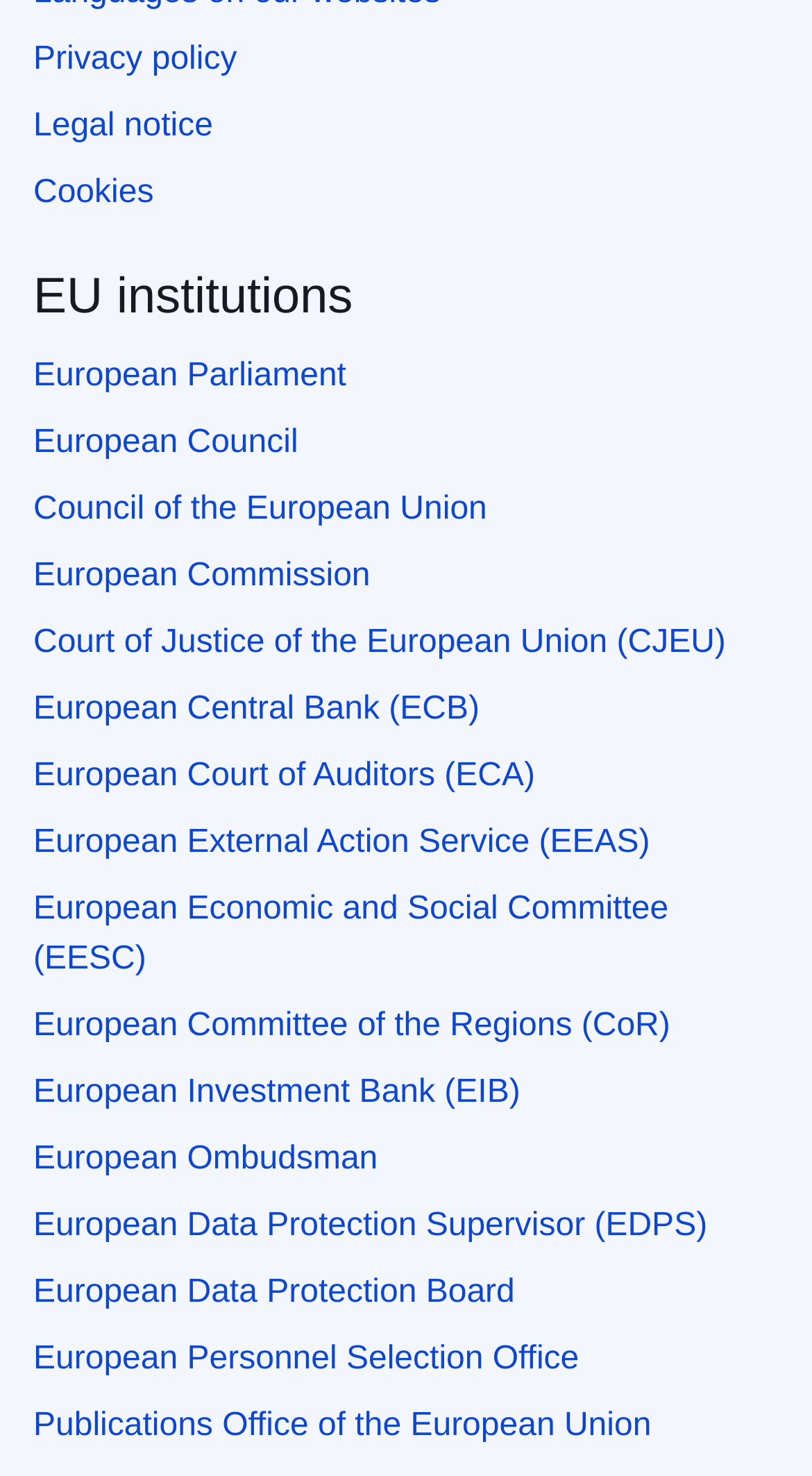Given the element description "Cookies", identify the bounding box of the corresponding UI element.

[0.041, 0.119, 0.189, 0.143]